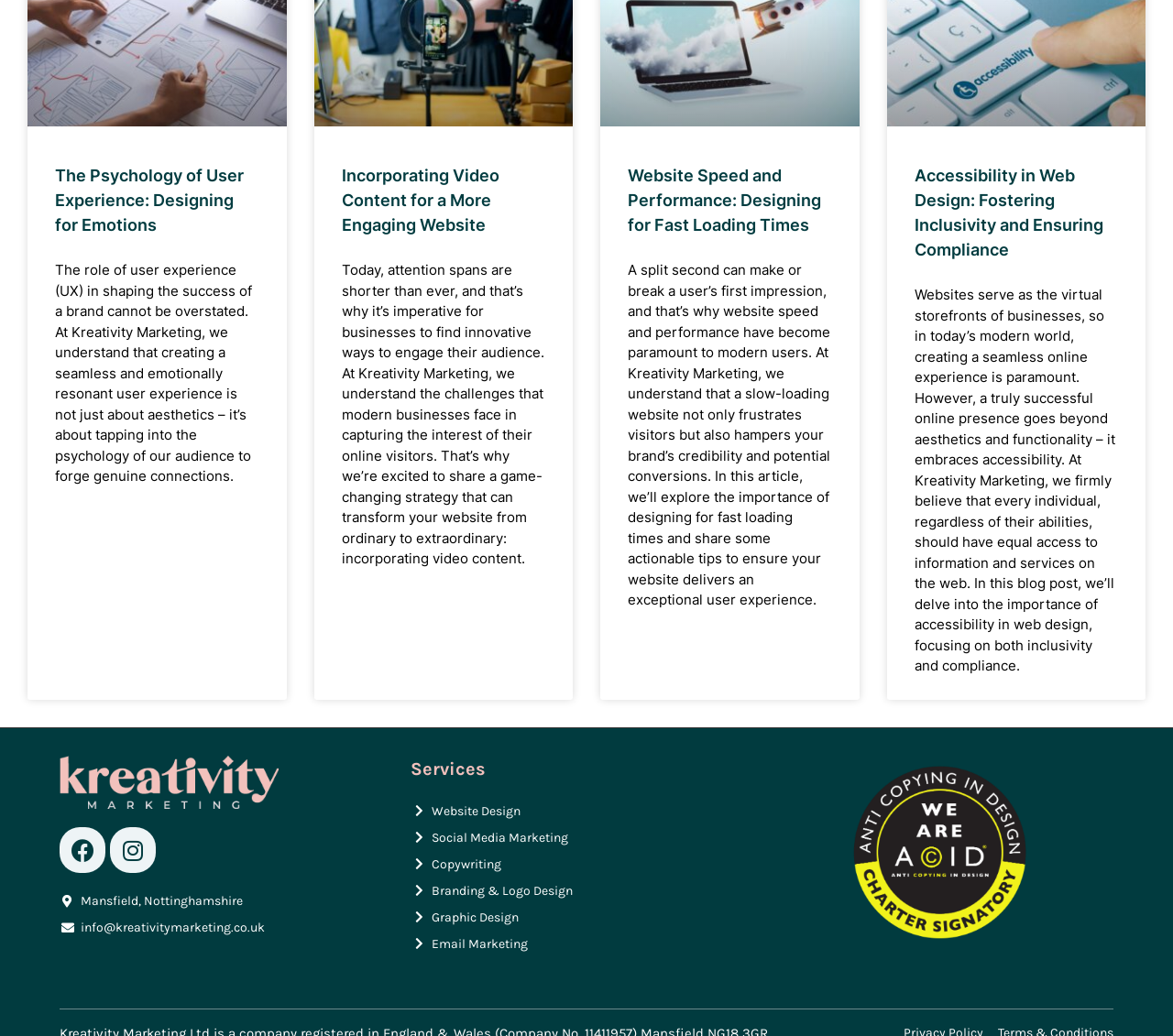From the given element description: "Social Media Marketing", find the bounding box for the UI element. Provide the coordinates as four float numbers between 0 and 1, in the order [left, top, right, bottom].

[0.35, 0.799, 0.65, 0.818]